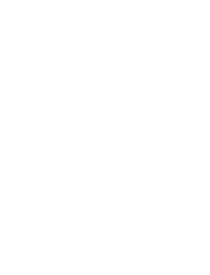Please answer the following question using a single word or phrase: 
What aspects of decimals are emphasized in the content?

Key principles